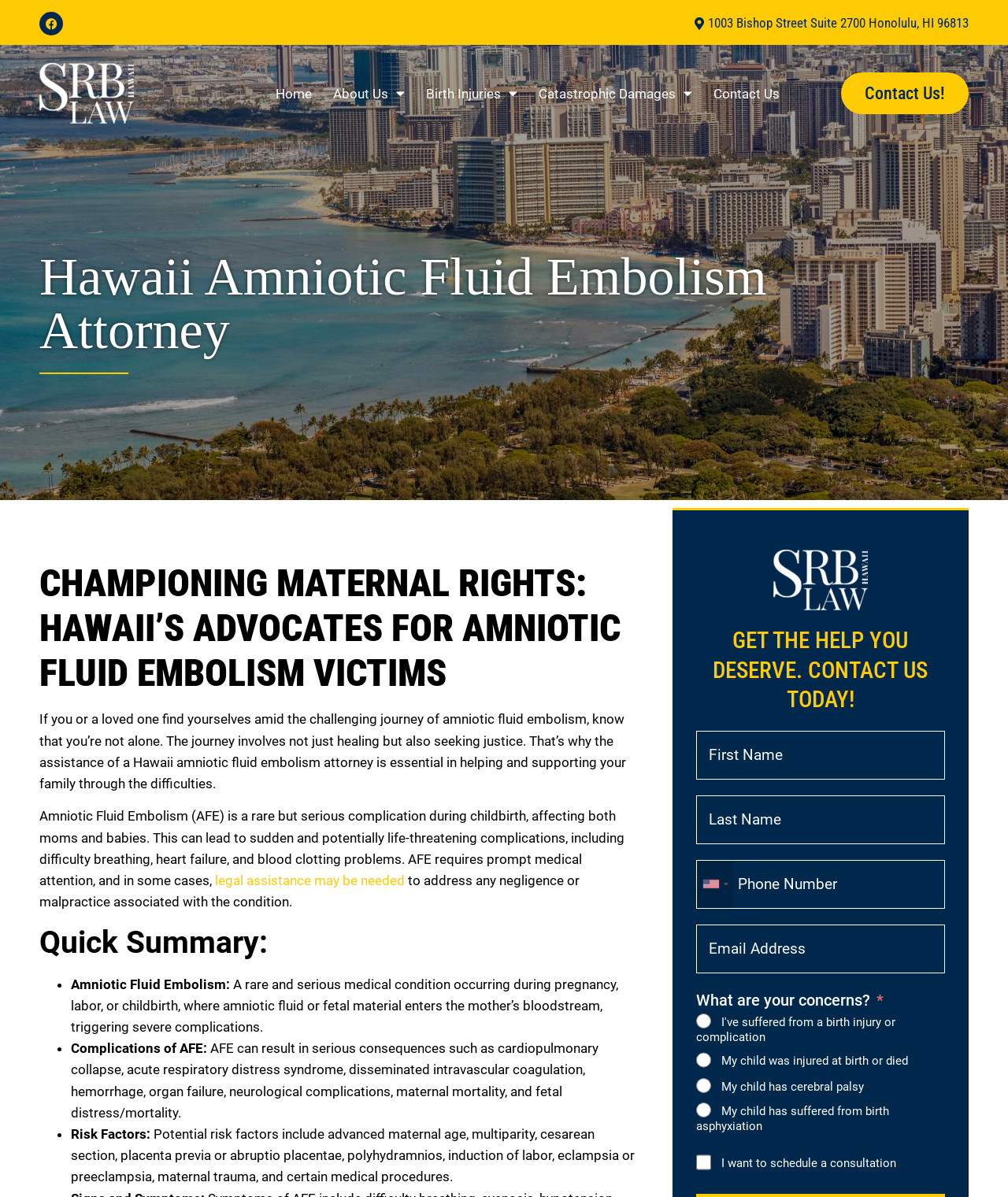Please locate the bounding box coordinates of the element that should be clicked to achieve the given instruction: "Fill in the contact form".

[0.69, 0.61, 0.937, 0.651]